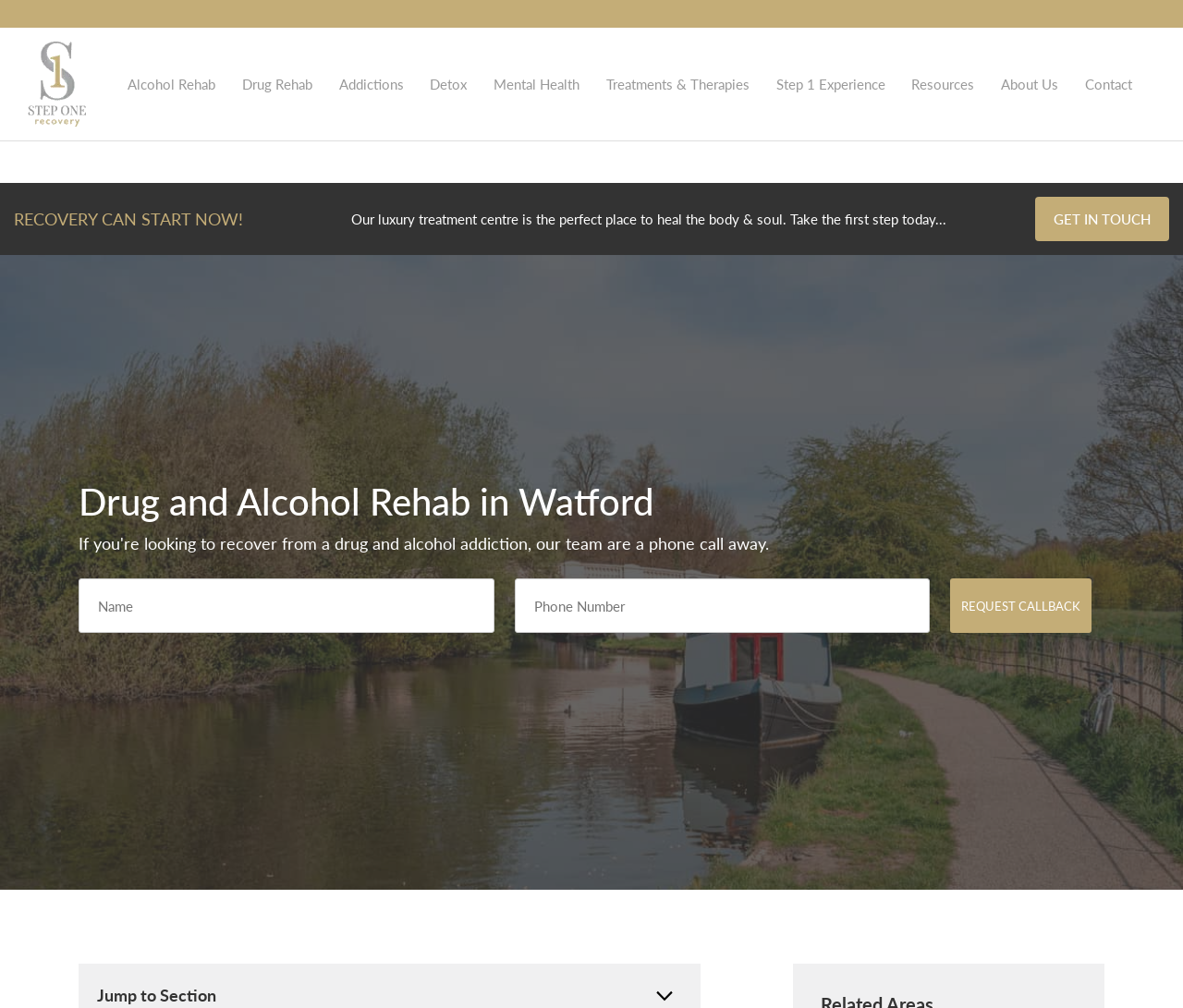What type of accommodations are provided?
From the screenshot, provide a brief answer in one word or phrase.

Luxury accommodations